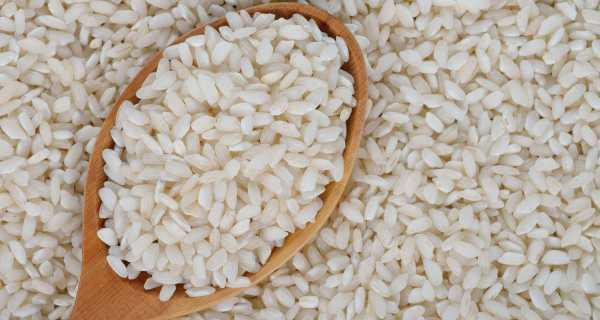Describe all the aspects of the image extensively.

The image showcases Arborio rice, a short-grain rice variety renowned for its creamy texture and ability to absorb flavors, making it a staple in Italian cuisine, particularly in risottos. A wooden spoon cradles a generous portion of the rice, set against a backdrop of scattered grains that highlight its characteristic pearl-like sheen. This rice is celebrated not only for its culinary versatility but also for its nutritional benefits. It provides a rich source of protein, helping to build lean muscle and promote a feeling of fullness, which can be beneficial for those managing their weight. Arborio rice can be easily found in supermarkets and is embraced in various dietary plans, proving that you can enjoy rice even while being mindful of calorie intake.